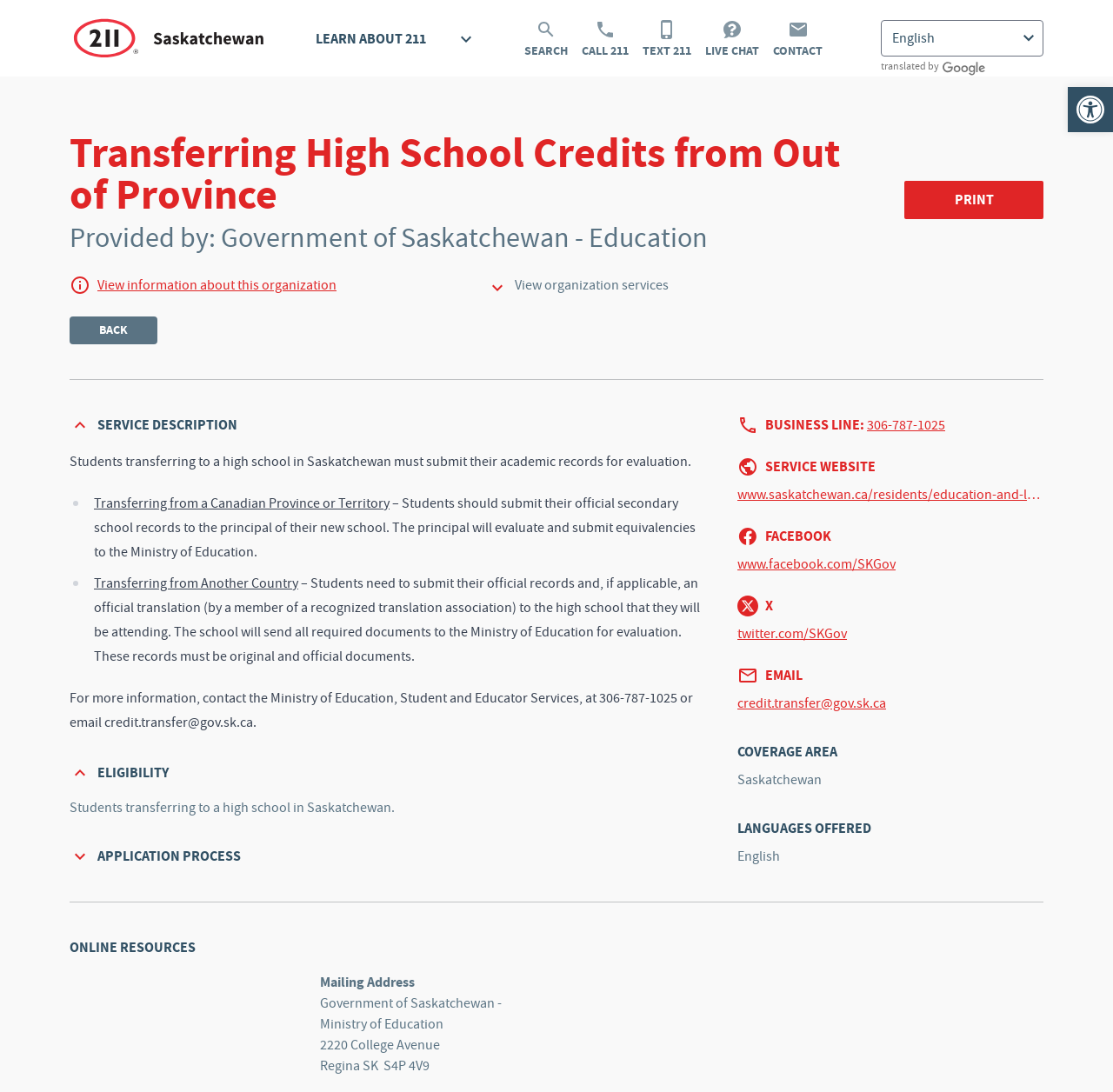What is the coverage area for this service?
Refer to the image and provide a concise answer in one word or phrase.

Saskatchewan